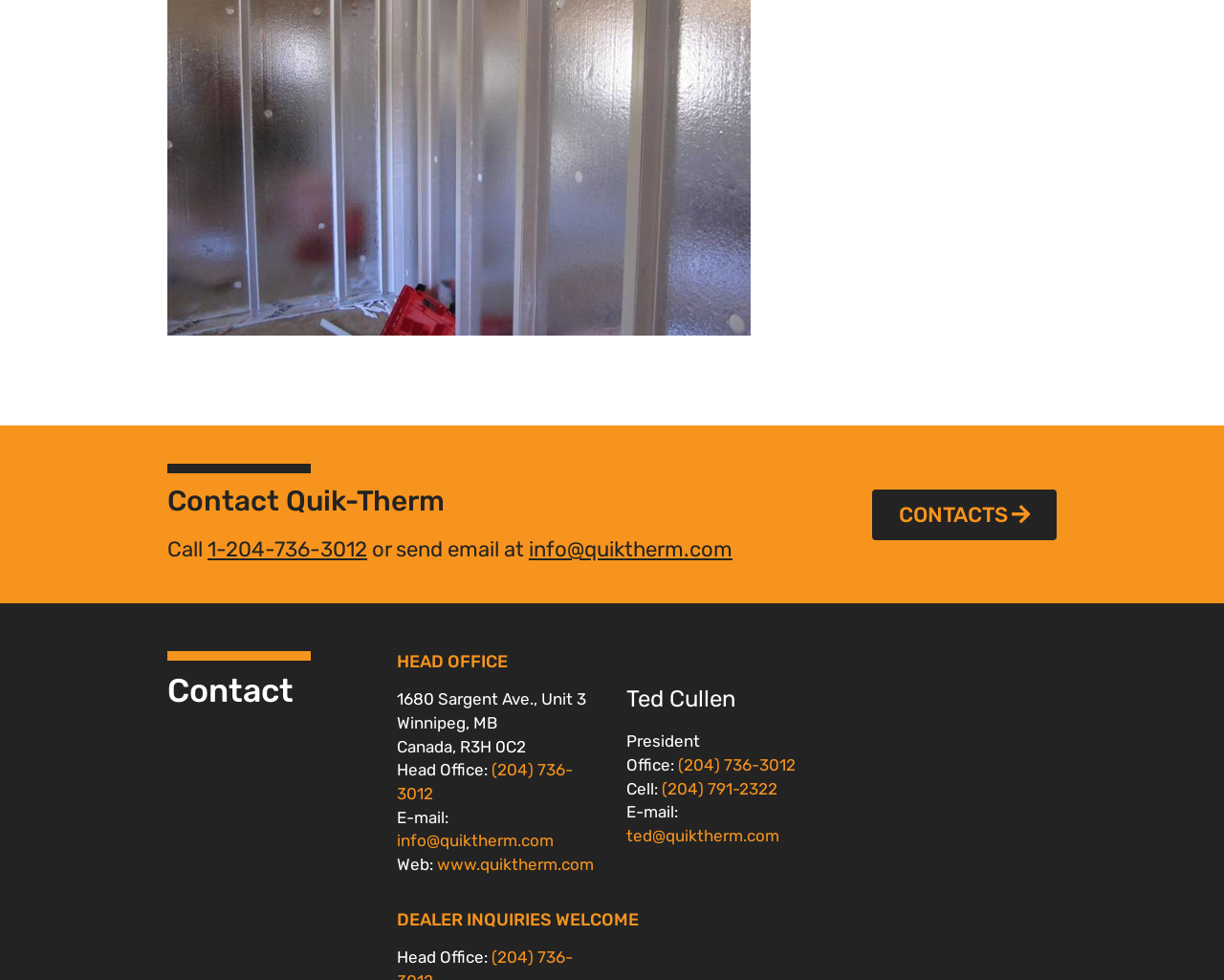Respond with a single word or phrase for the following question: 
What is the address of the head office?

1680 Sargent Ave., Unit 3 Winnipeg, MB Canada, R3H 0C2